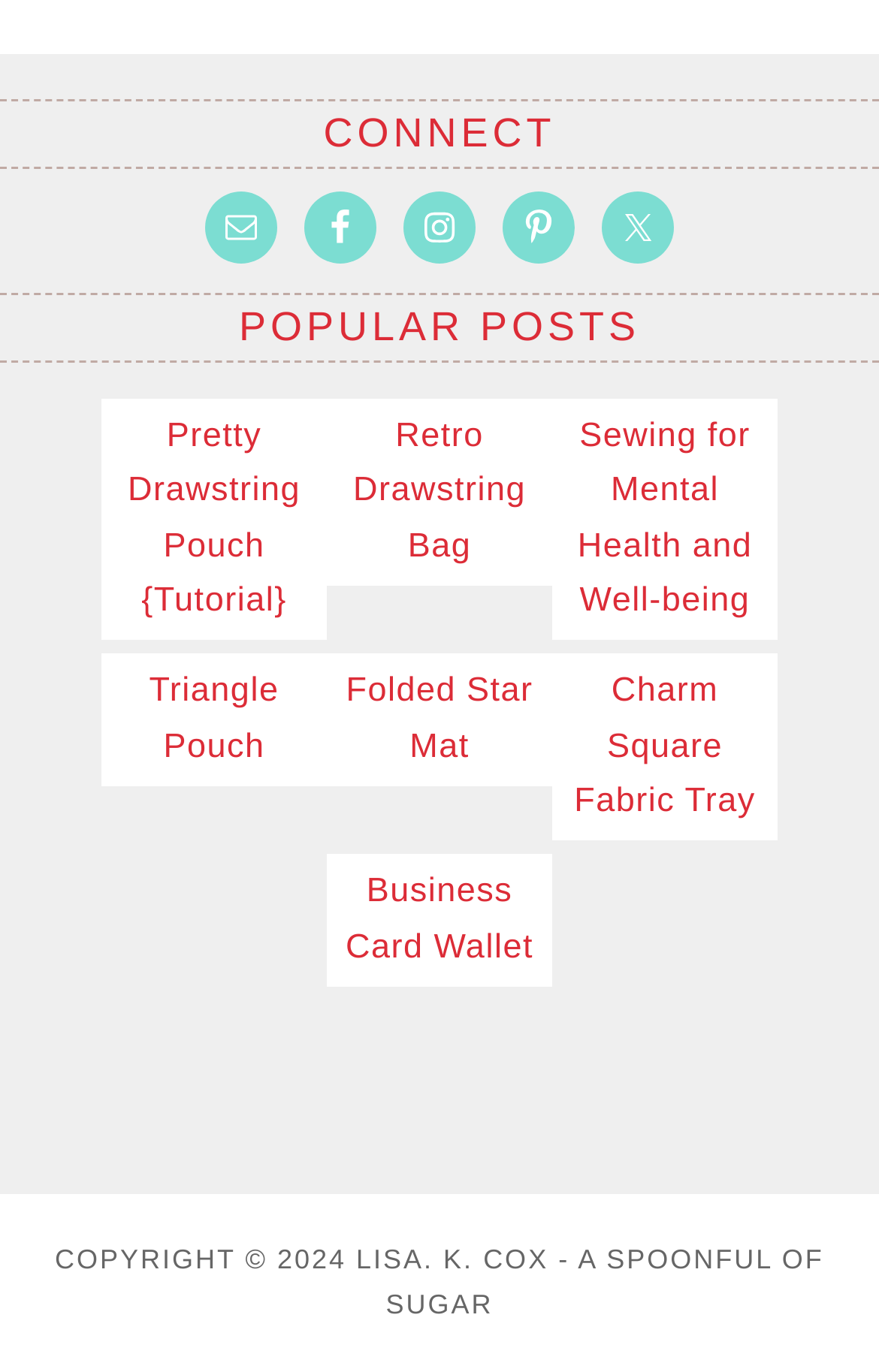Calculate the bounding box coordinates of the UI element given the description: "Folded Star Mat".

[0.385, 0.485, 0.615, 0.565]